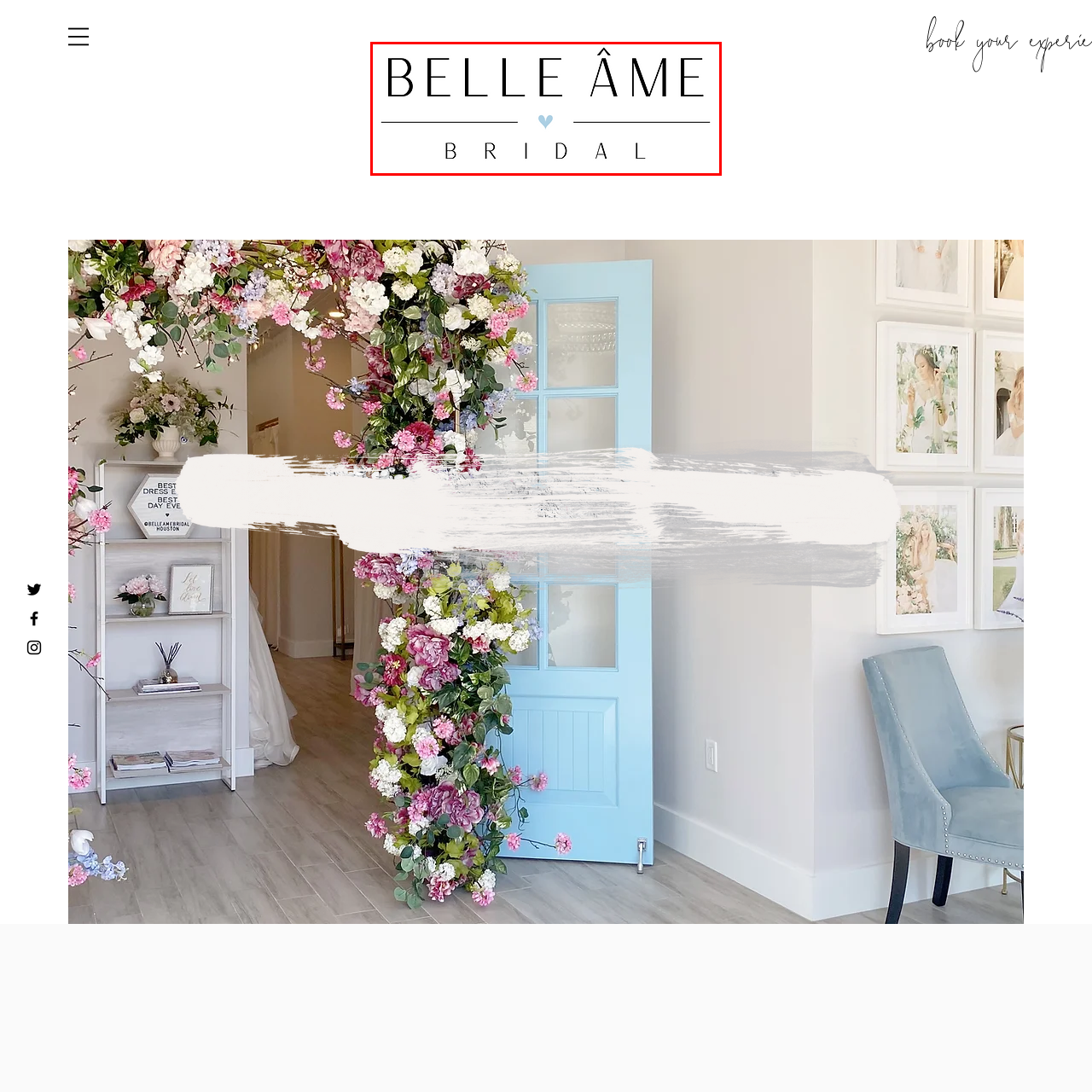View the area enclosed by the red box, What is the color of the heart element? Respond using one word or phrase.

Blue